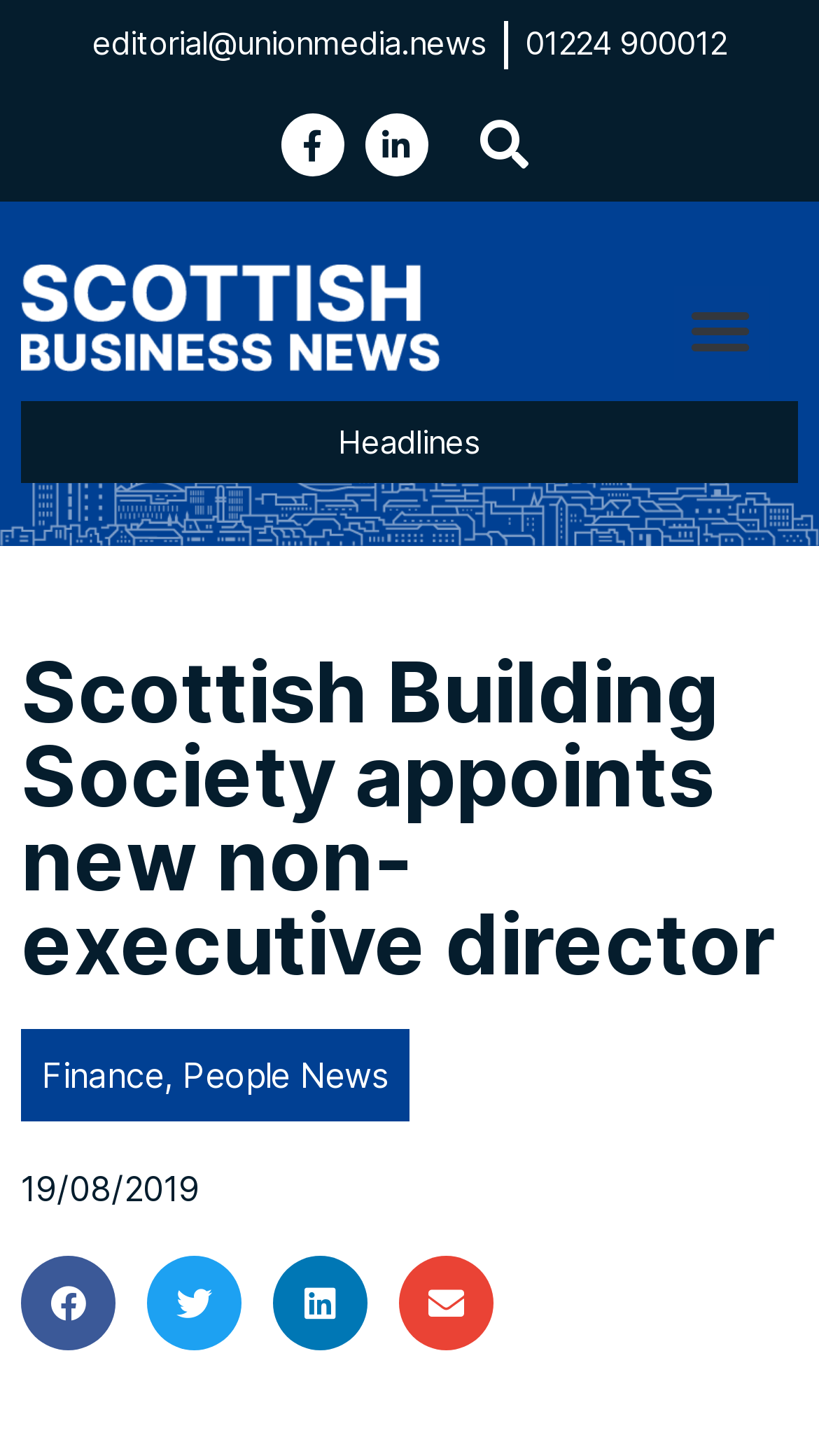Carefully examine the image and provide an in-depth answer to the question: How many navigation menu items are available?

I found the navigation menu item by looking at the button element located at the top-right corner of the webpage, which displays the 'Menu Toggle' button, indicating that there is only 1 navigation menu item available.